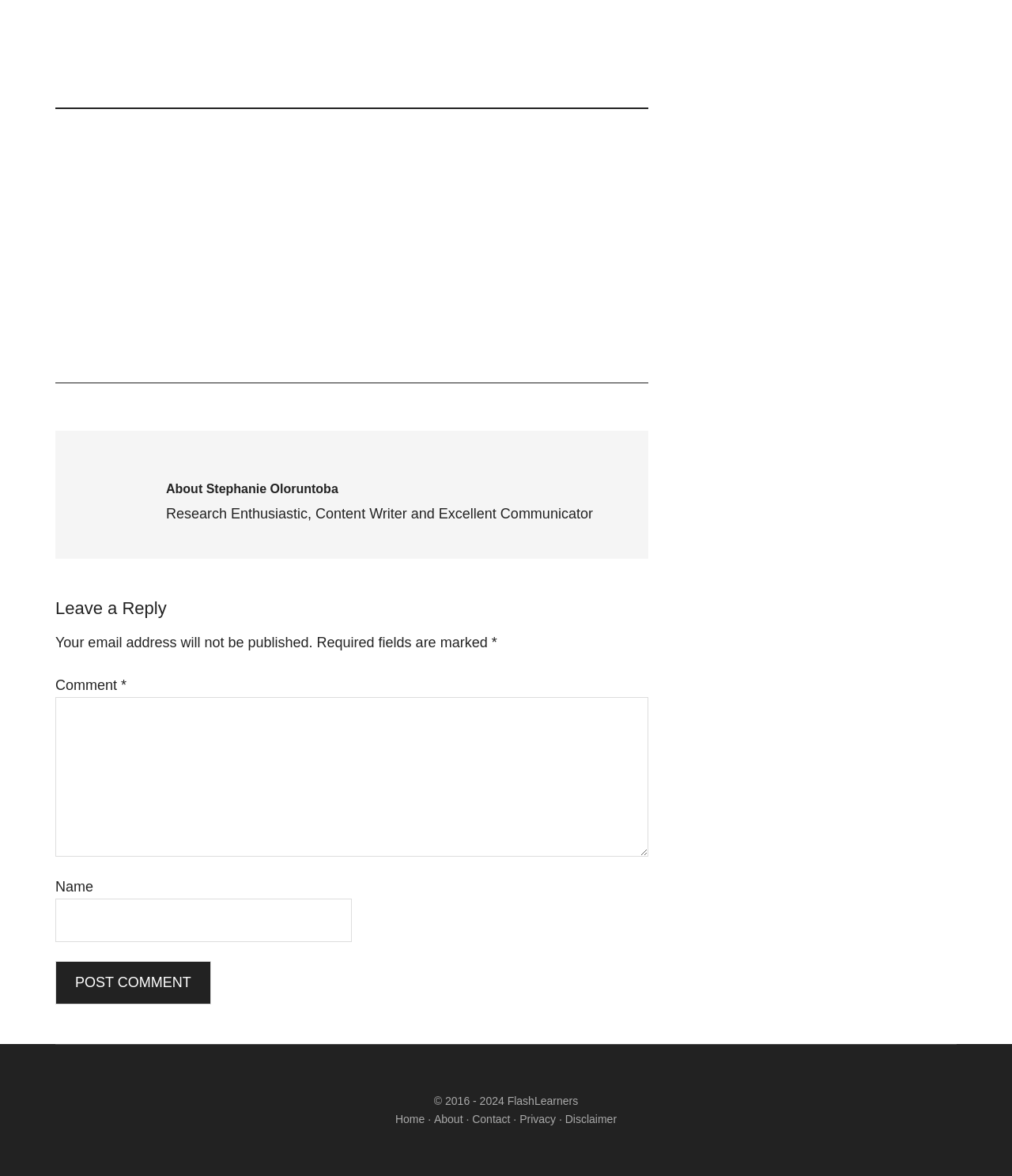Kindly determine the bounding box coordinates of the area that needs to be clicked to fulfill this instruction: "Enter your name".

[0.055, 0.764, 0.348, 0.801]